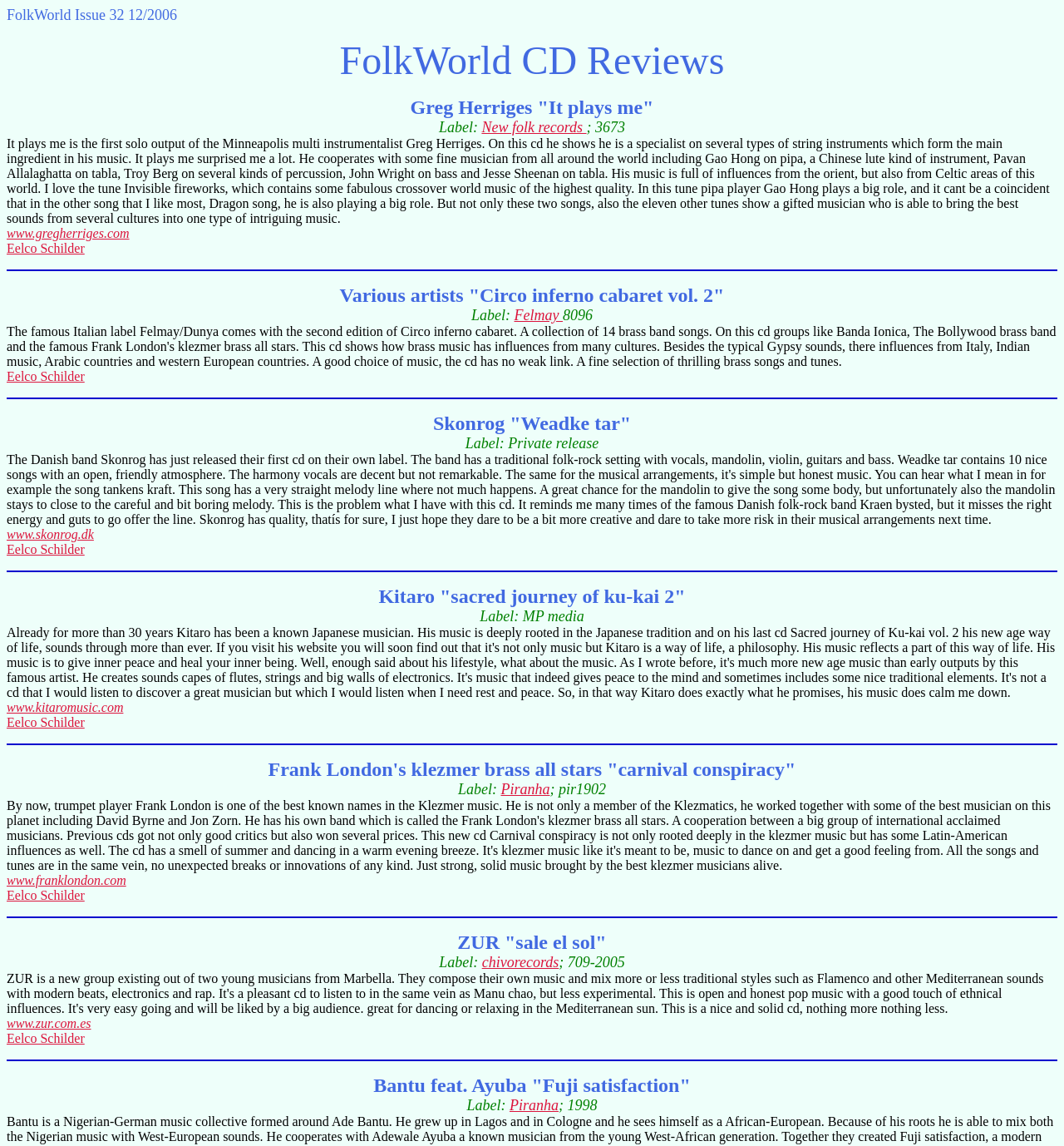What is the title of the first CD review? Please answer the question using a single word or phrase based on the image.

It plays me